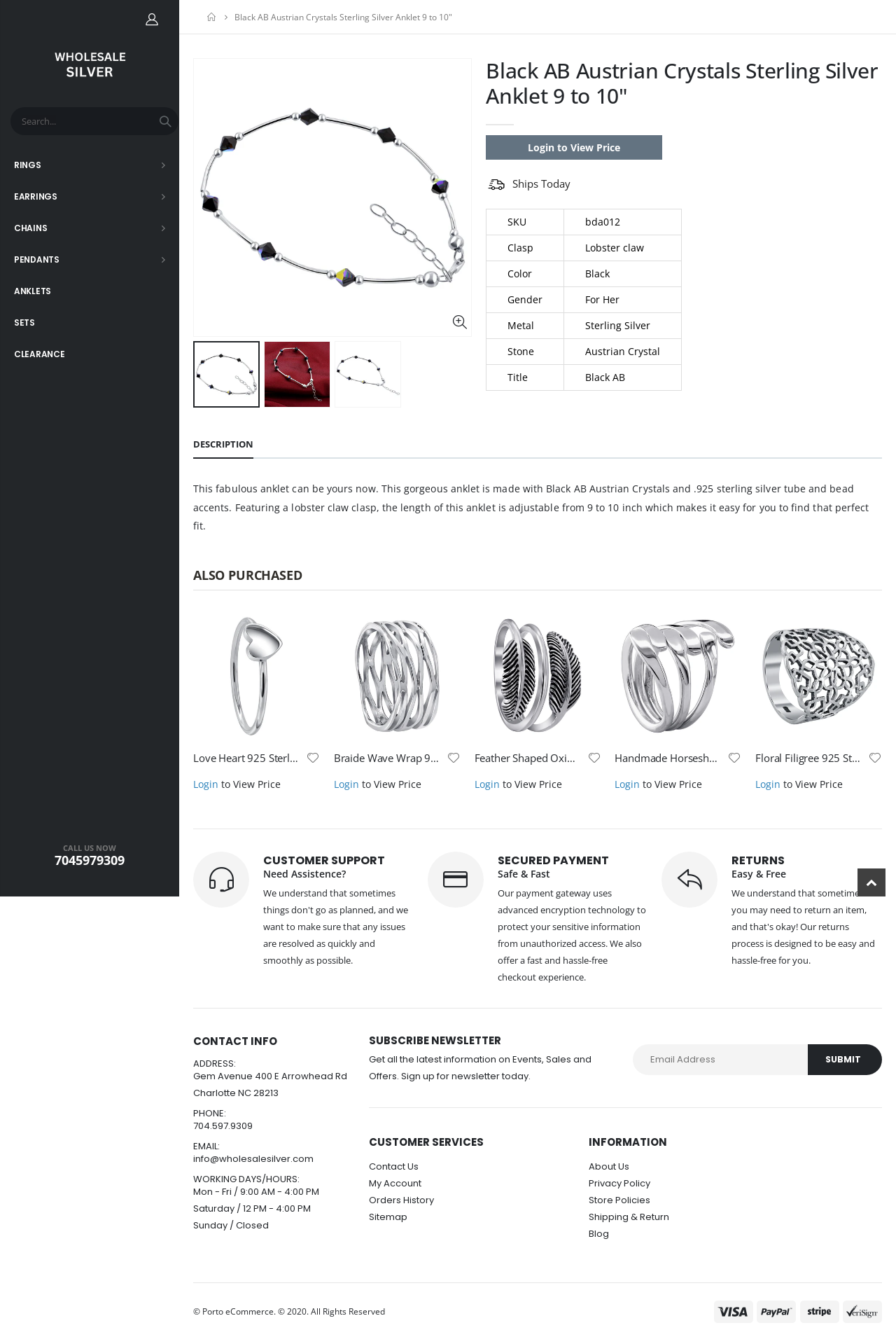Please locate the bounding box coordinates for the element that should be clicked to achieve the following instruction: "Search for products". Ensure the coordinates are given as four float numbers between 0 and 1, i.e., [left, top, right, bottom].

[0.012, 0.081, 0.199, 0.102]